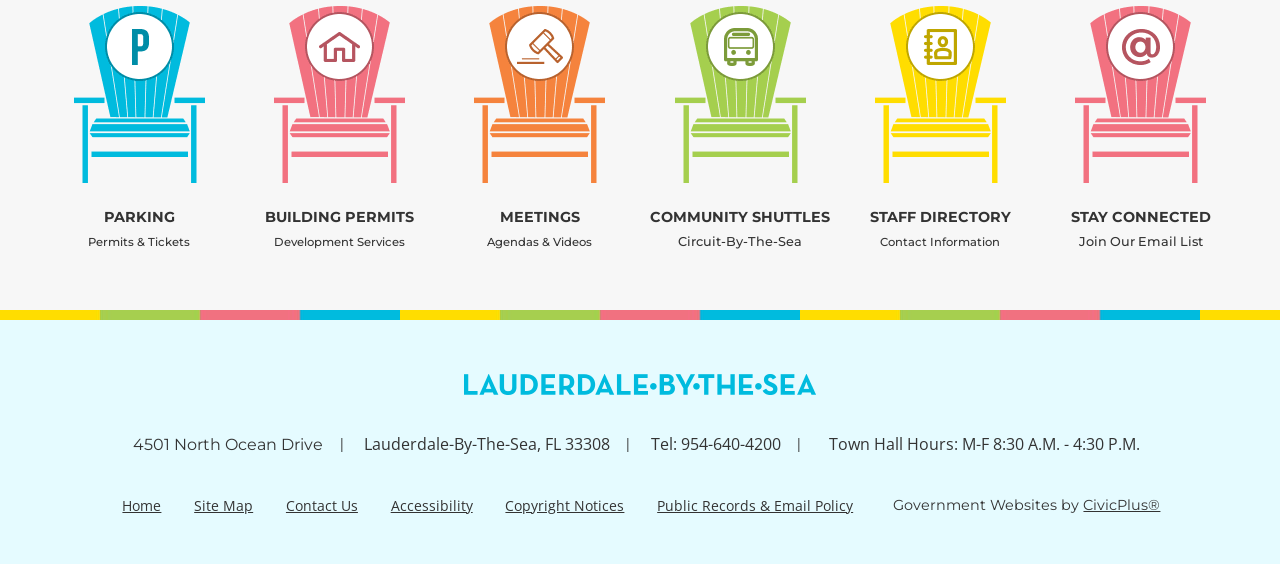Determine the bounding box coordinates for the UI element described. Format the coordinates as (top-left x, top-left y, bottom-right x, bottom-right y) and ensure all values are between 0 and 1. Element description: Home

None